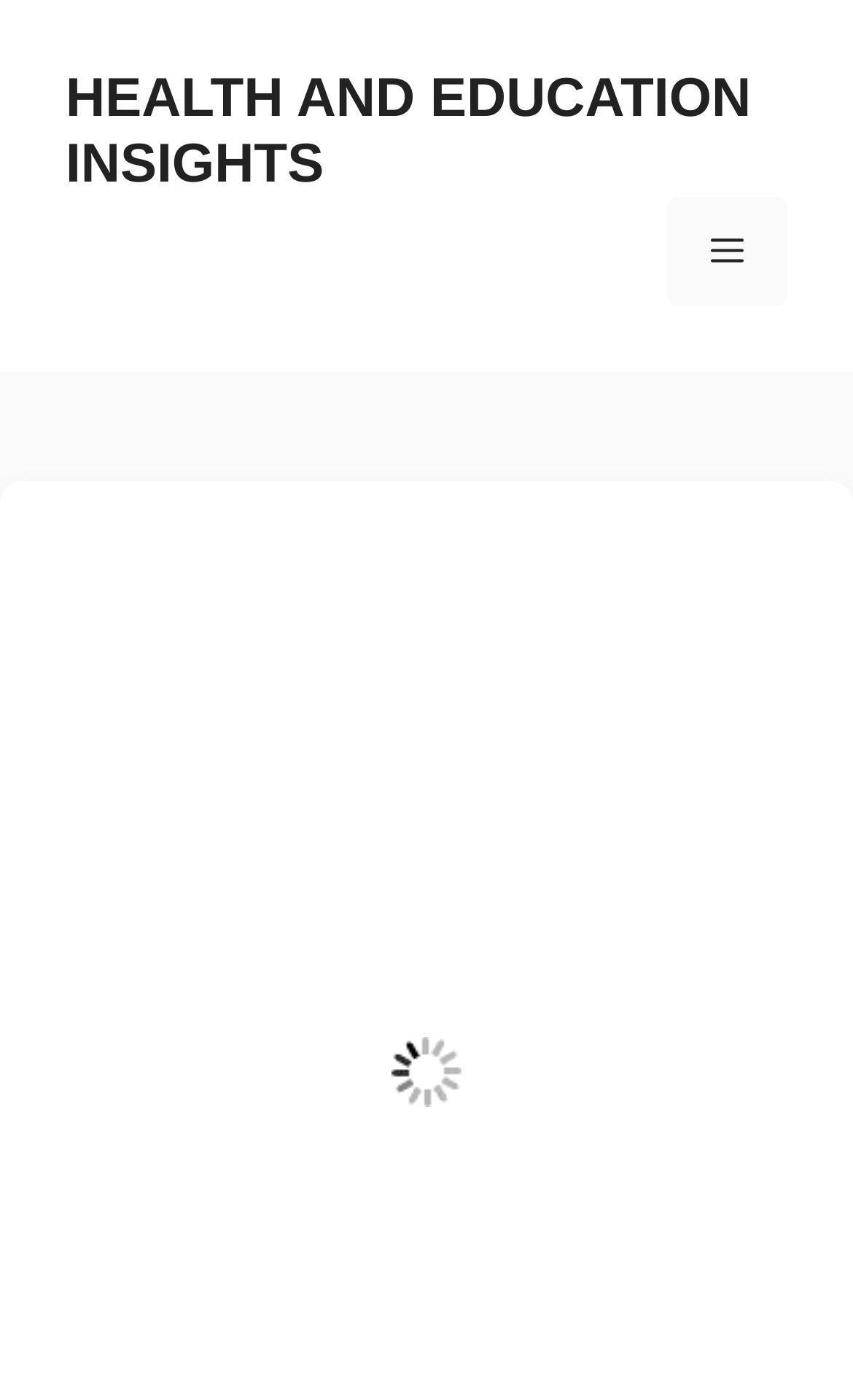Determine the title of the webpage and give its text content.

10 Essential Tips to Maximizing Your Iron Grip Dumbbells